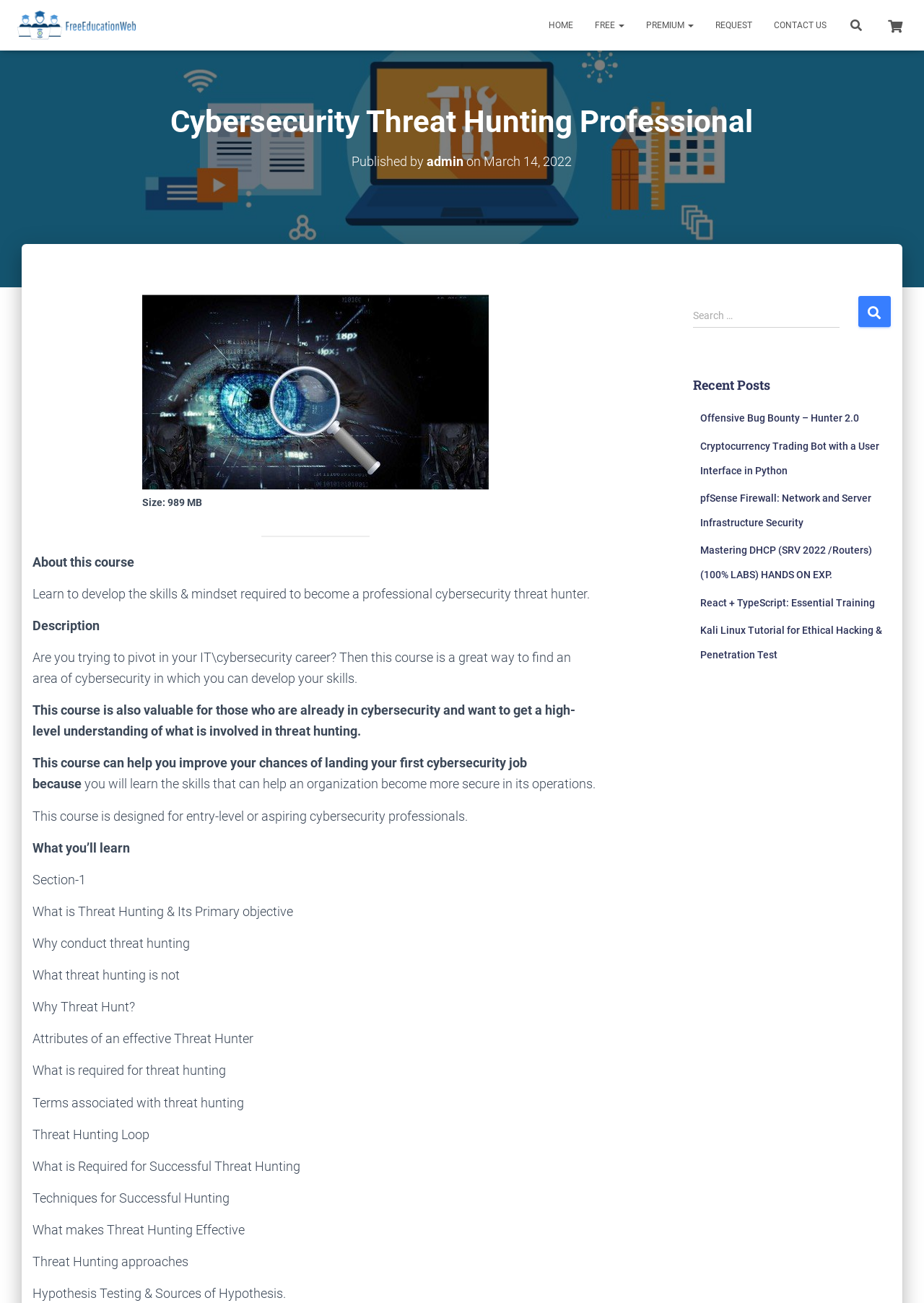Summarize the contents and layout of the webpage in detail.

This webpage is about a cybersecurity threat hunting professional course. At the top, there is a navigation bar with links to "HOME", "FREE", "PREMIUM", "REQUEST", and "CONTACT US". Next to the navigation bar, there is a search bar with a magnifying glass icon. 

Below the navigation bar, there is a heading that reads "Cybersecurity Threat Hunting Professional" followed by a subheading that indicates the course was published by "admin" on March 14, 2022. The author's name "admin" is a clickable link. 

To the right of the subheading, there is a figure with an image related to the course, accompanied by a caption that reads "Size: 989 MB". 

Below the figure, there is a section titled "About this course" that provides a brief overview of the course. The course description explains that it is designed for entry-level or aspiring cybersecurity professionals who want to develop the skills and mindset required to become a professional cybersecurity threat hunter. 

The course description is followed by a list of what students will learn, including topics such as what threat hunting is, its primary objectives, and the attributes of an effective threat hunter. 

On the right side of the page, there is a section titled "Recent Posts" that lists several links to other courses or articles, including "Offensive Bug Bounty – Hunter 2.0", "Cryptocurrency Trading Bot with a User Interface in Python", and "Kali Linux Tutorial for Ethical Hacking & Penetration Test".